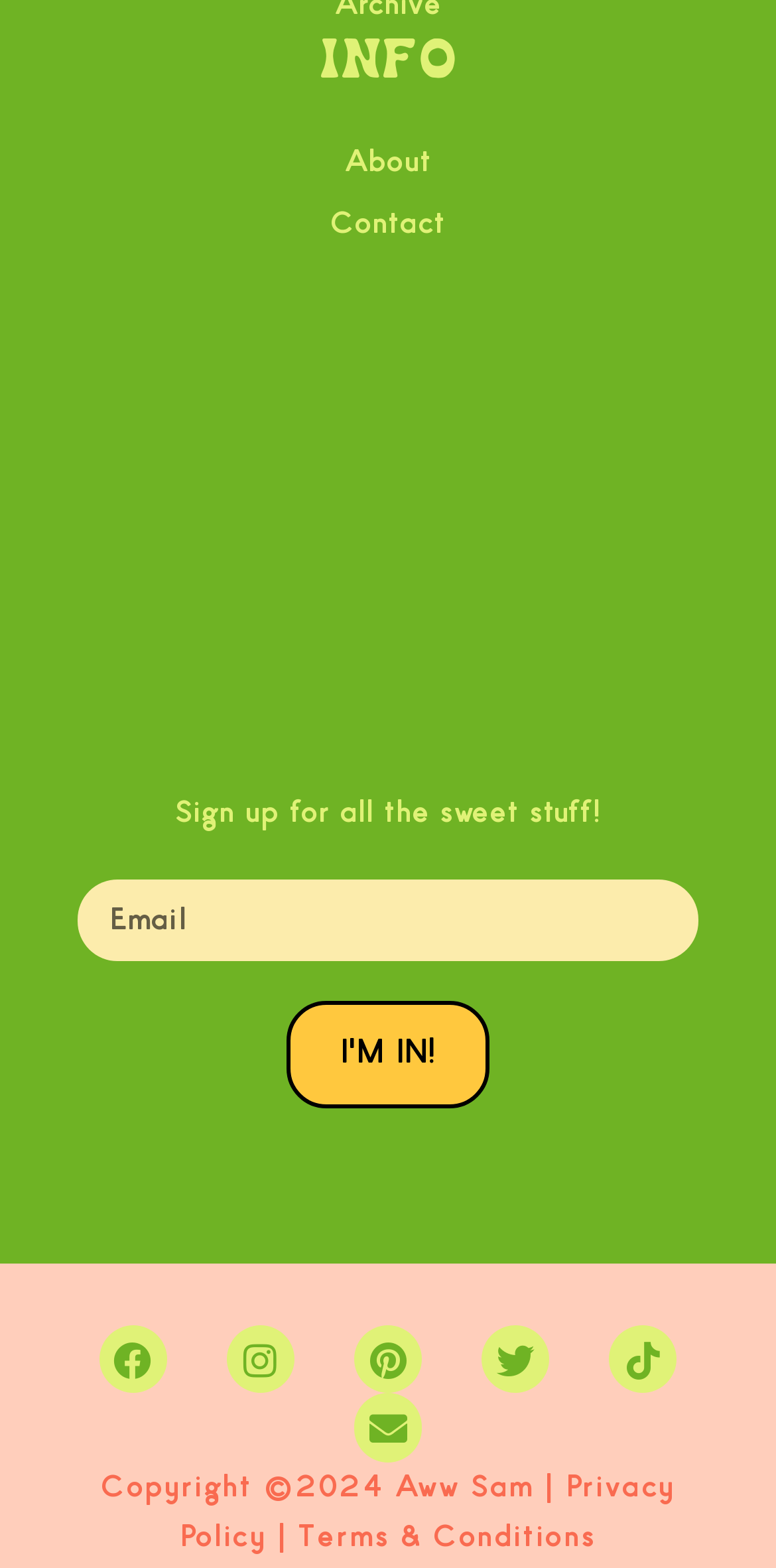Please give a succinct answer to the question in one word or phrase:
What is the call-to-action button text?

I'M IN!